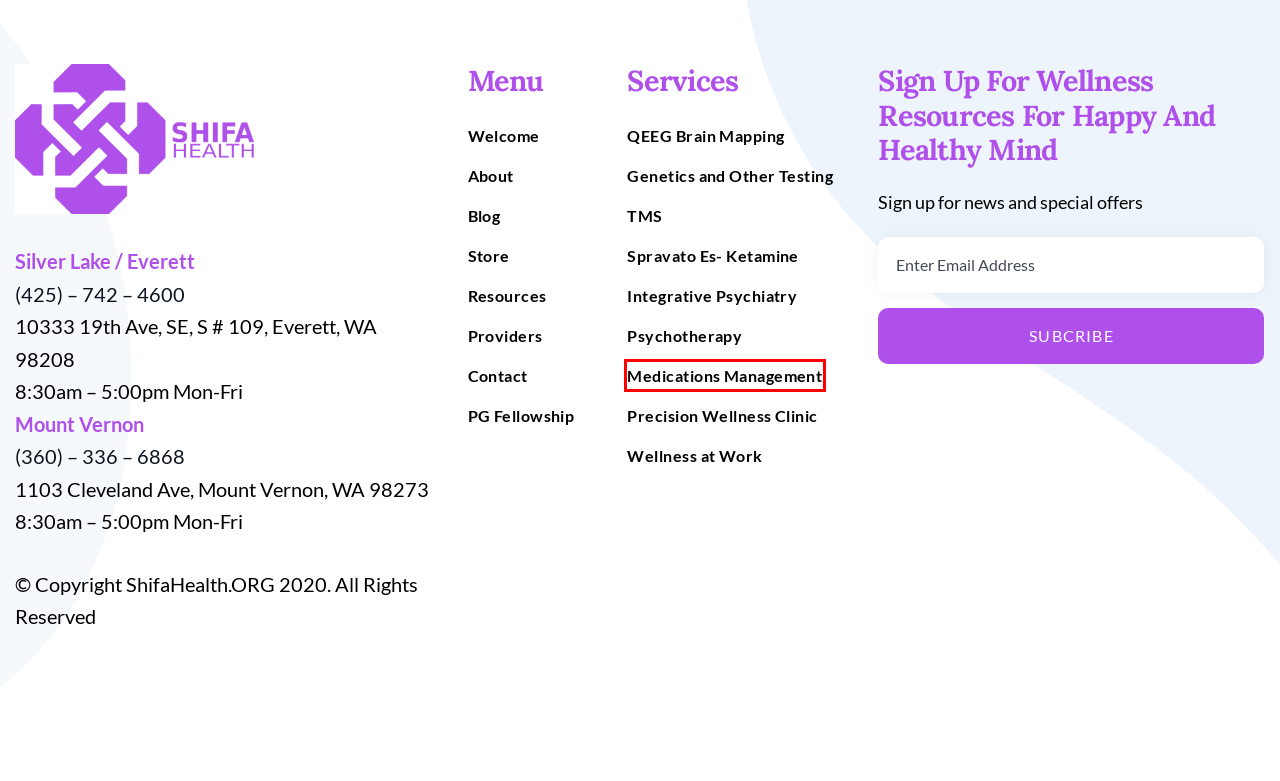Given a webpage screenshot with a red bounding box around a particular element, identify the best description of the new webpage that will appear after clicking on the element inside the red bounding box. Here are the candidates:
A. Explore Providers: Shifa Health's Professionals
B. Shifa Health |Learn About QEEG Brain Mapping
C. TMS- Transcranial Magnetic Stimulation - Mindwellness
D. Genetics and Other testing - Mindwellness
E. Spravato/Esketamine - Mindwellness
F. Wellness at Work - Mindwellness
G. Shifa Psychiatry Residency - Mindwellness
H. Medication Management - Mindwellness

H